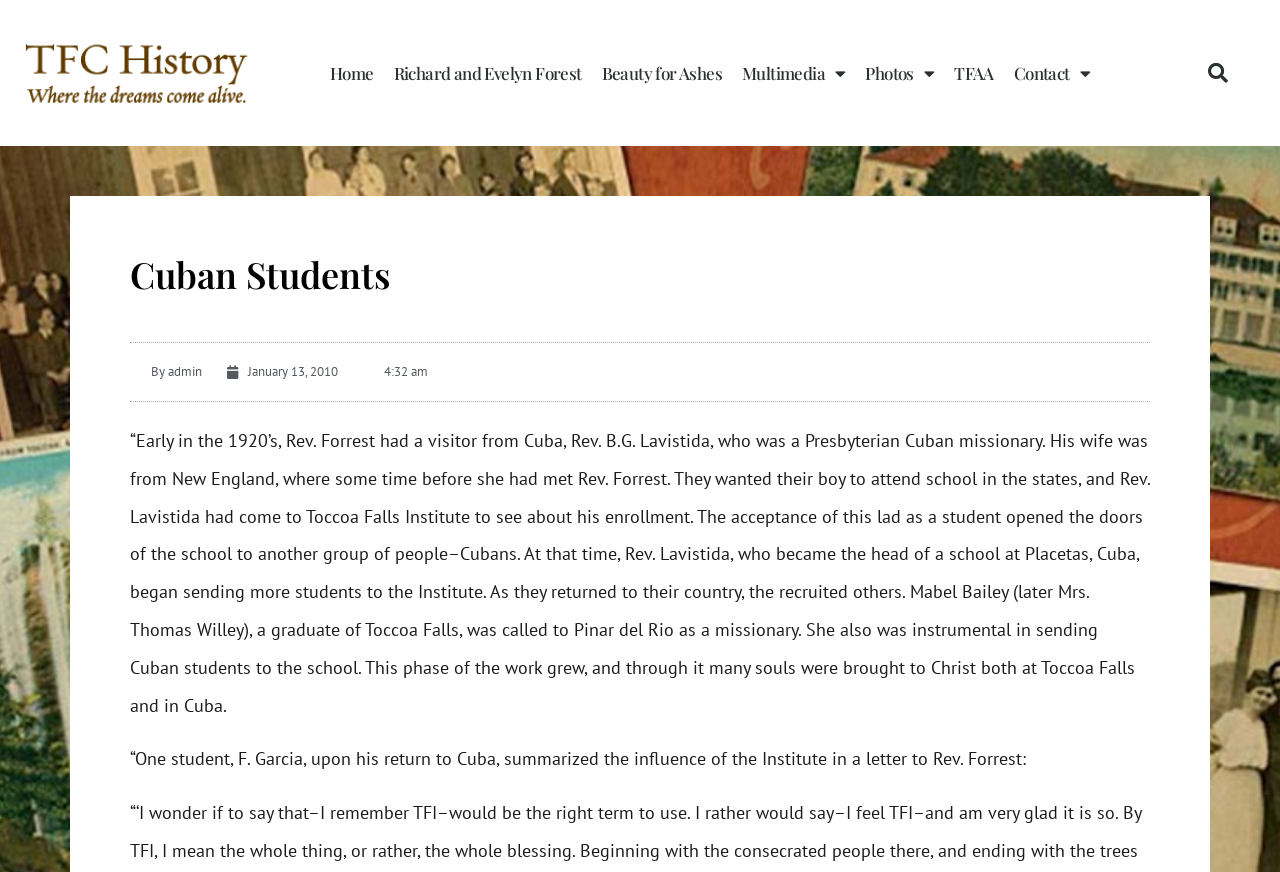Indicate the bounding box coordinates of the clickable region to achieve the following instruction: "Click on Home."

[0.25, 0.027, 0.3, 0.14]